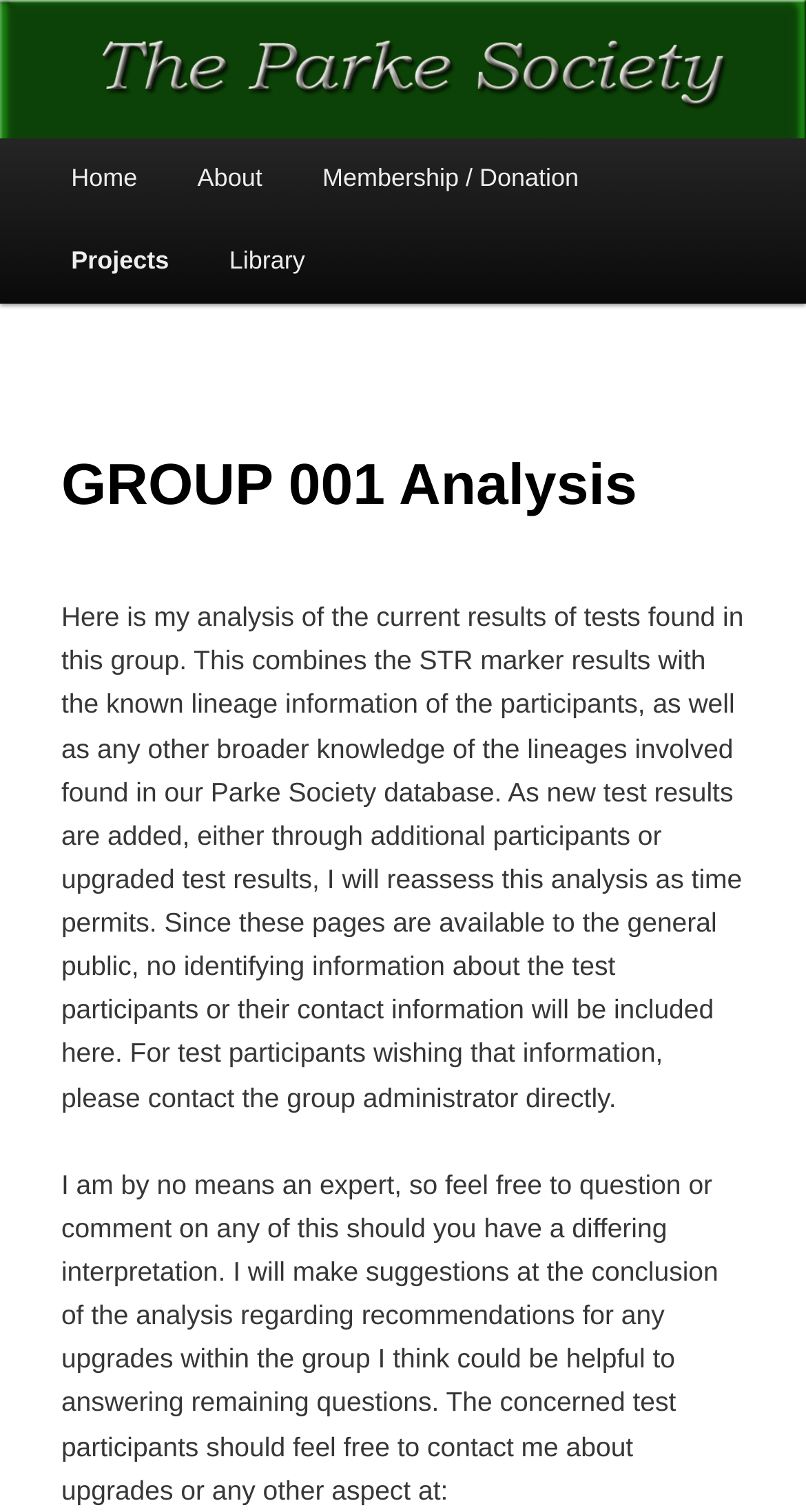Use a single word or phrase to answer the question:
What is the purpose of the GROUP 001 Analysis?

To analyze test results